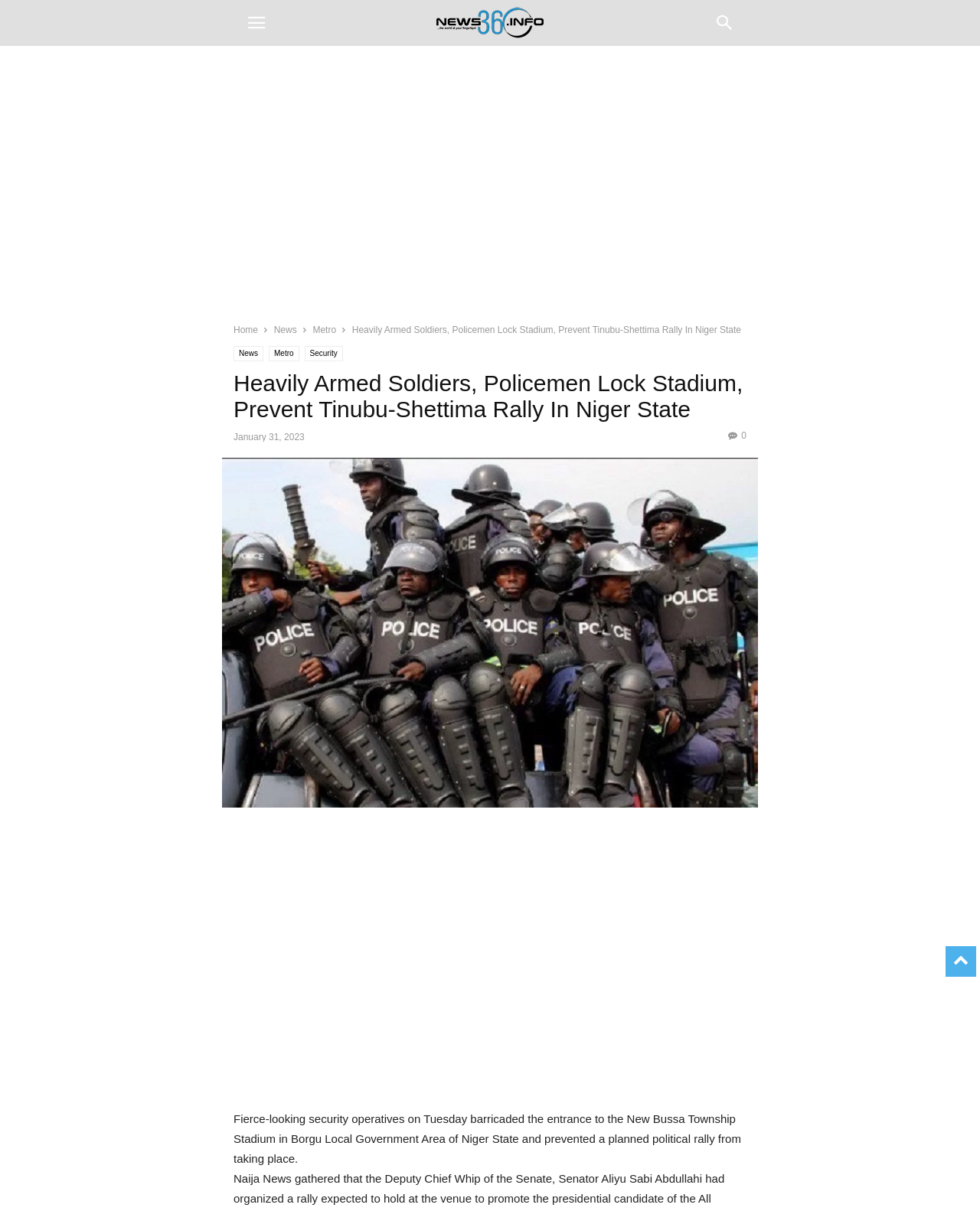Please find the bounding box coordinates (top-left x, top-left y, bottom-right x, bottom-right y) in the screenshot for the UI element described as follows: title="Police-anti-riot -1"

[0.227, 0.672, 0.773, 0.682]